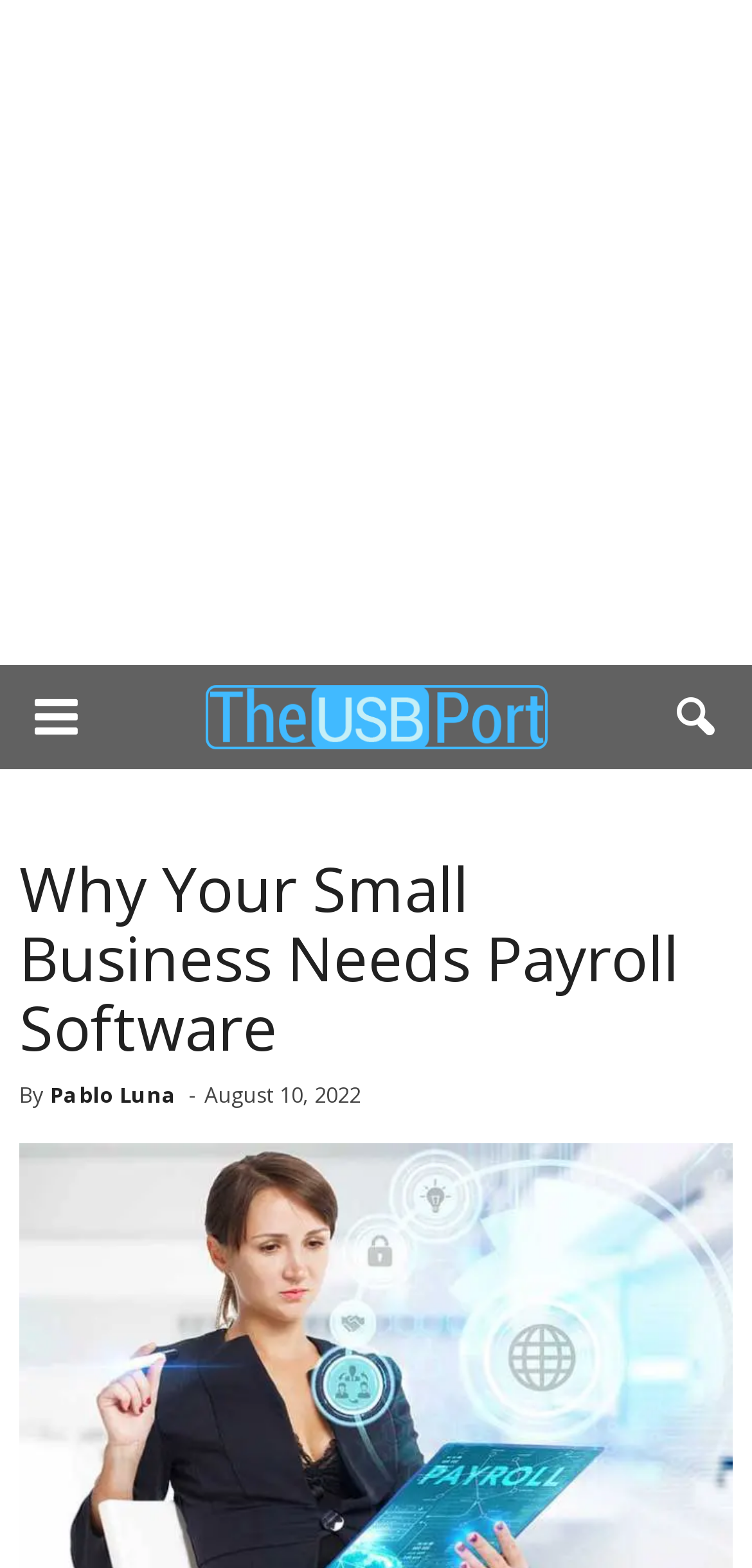Locate the bounding box of the UI element described in the following text: "Pablo Luna".

[0.067, 0.689, 0.236, 0.707]